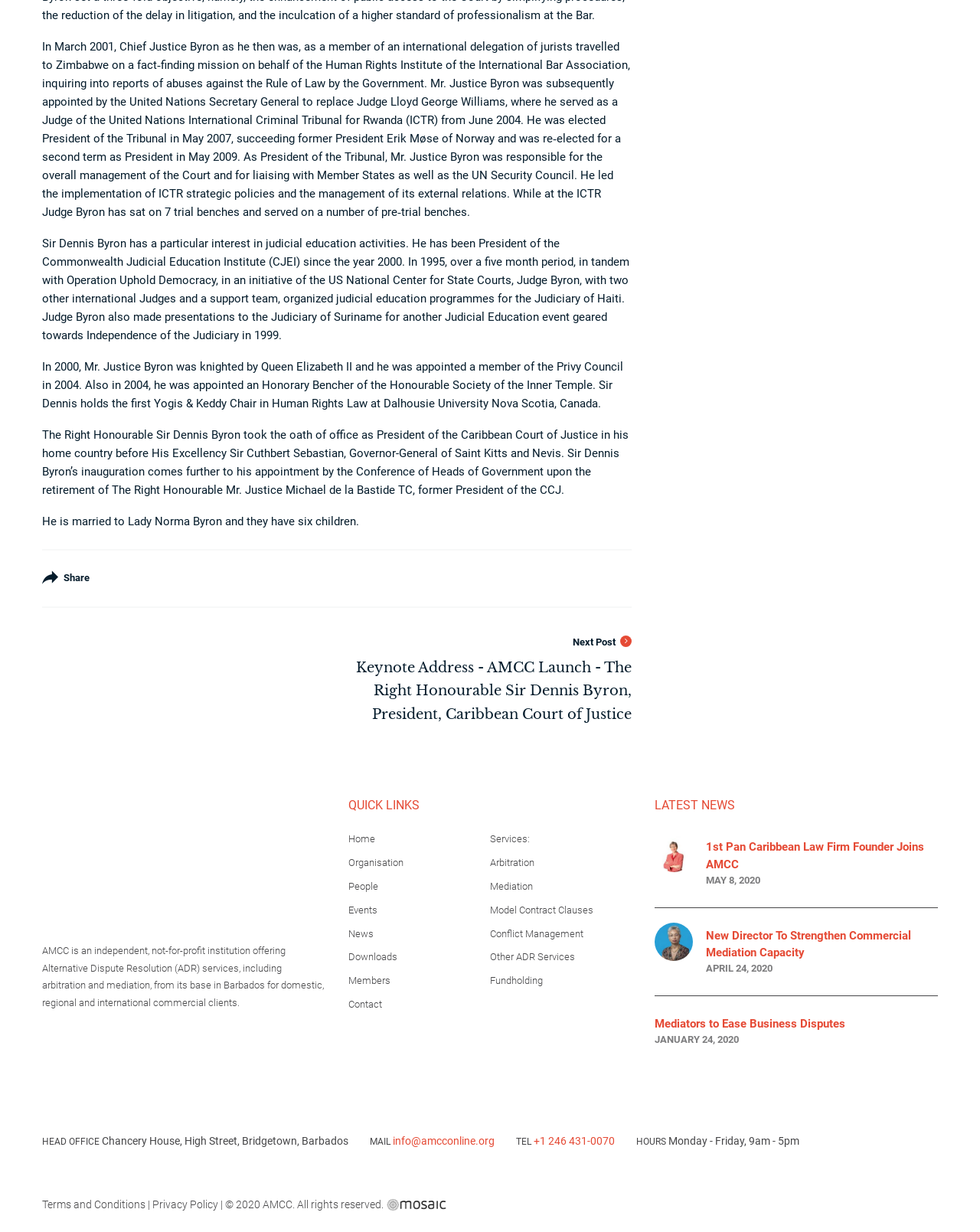Analyze the image and give a detailed response to the question:
What is the name of the organization offering Alternative Dispute Resolution services?

The text states that AMCC is an independent, not-for-profit institution offering Alternative Dispute Resolution (ADR) services, including arbitration and mediation, from its base in Barbados for domestic, regional and international commercial clients.